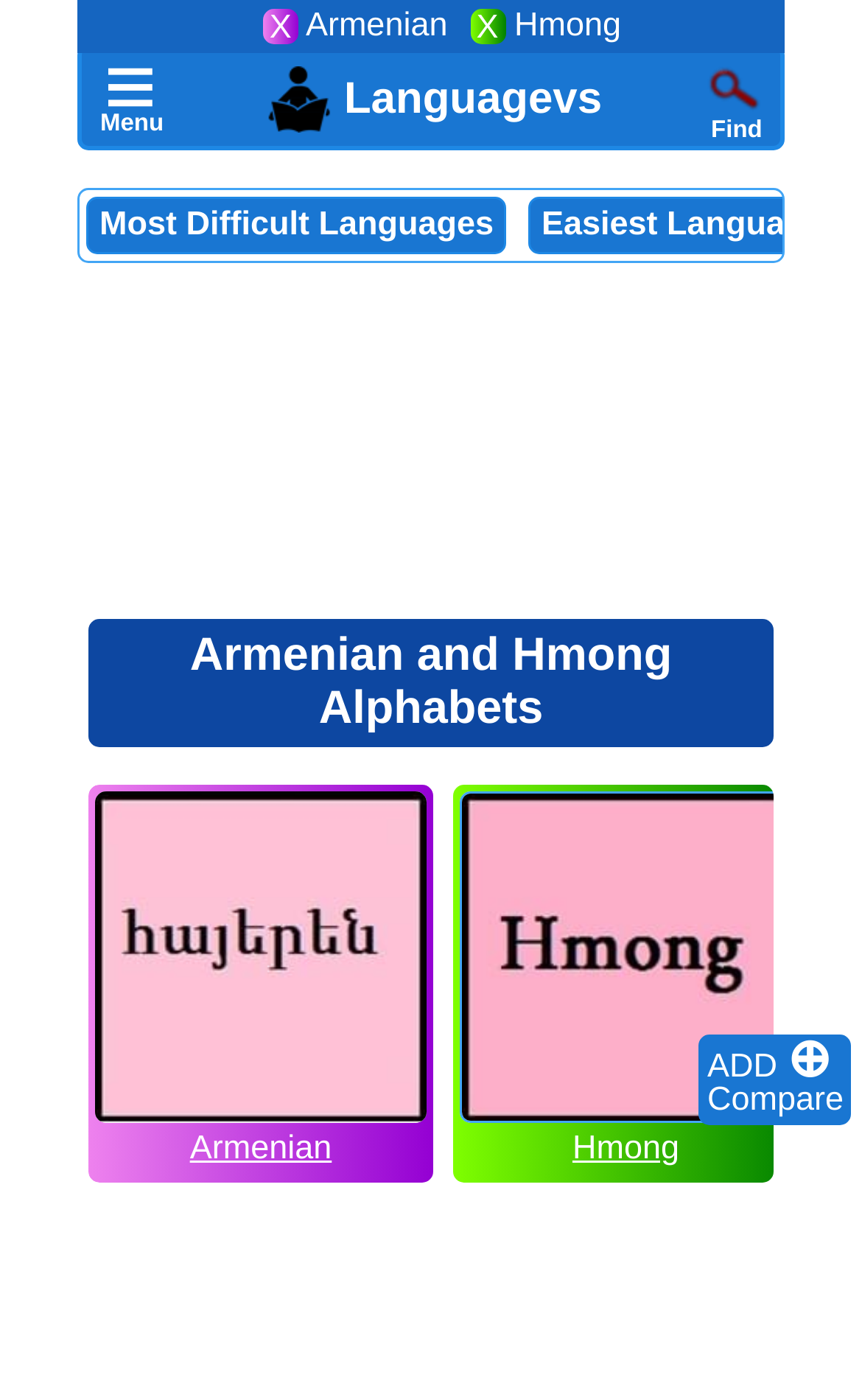What type of content is displayed in the iframe?
Please analyze the image and answer the question with as much detail as possible.

The iframe has a description 'Advertisement', indicating that it is displaying an advertisement, which is a common use of iframes on webpages.